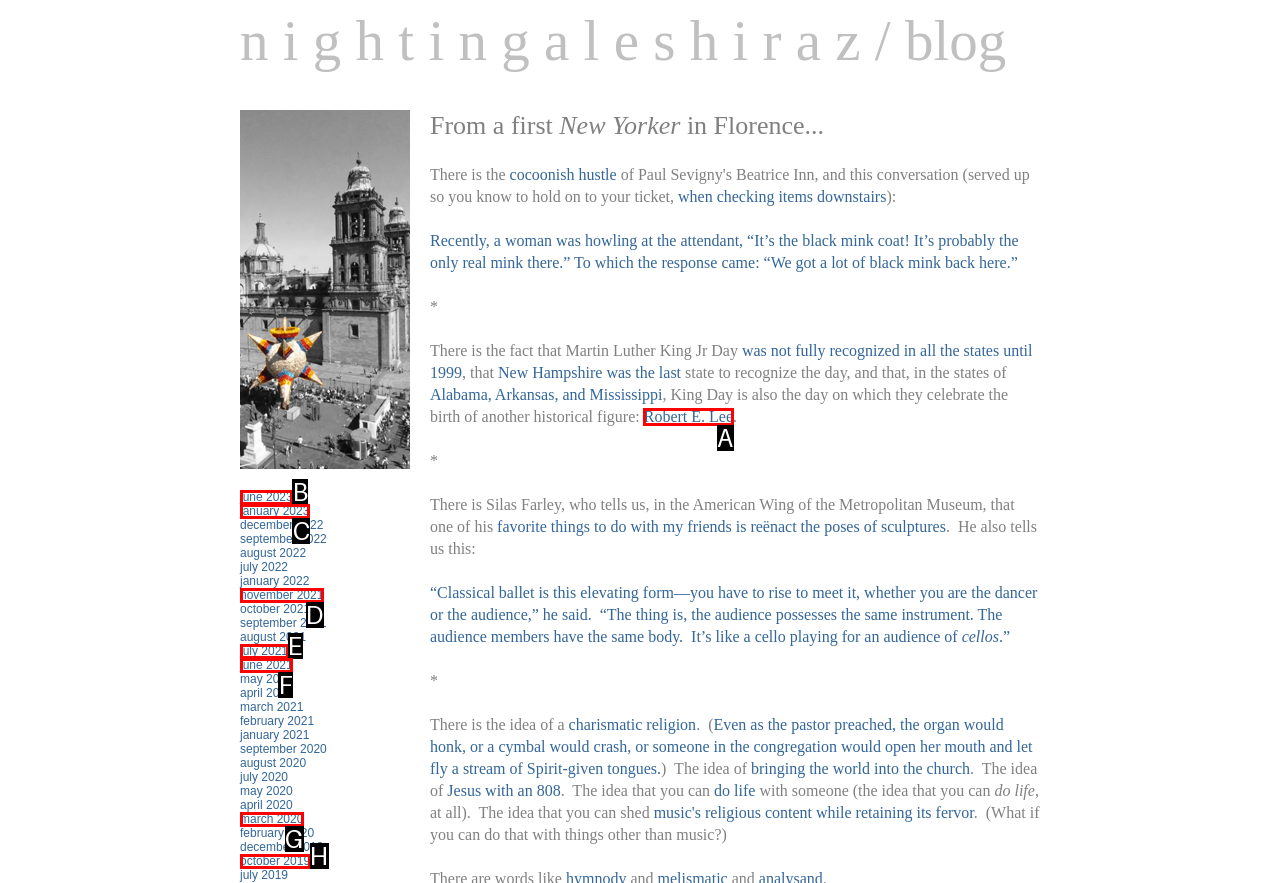Please indicate which HTML element should be clicked to fulfill the following task: click the link 'january 2023'. Provide the letter of the selected option.

C